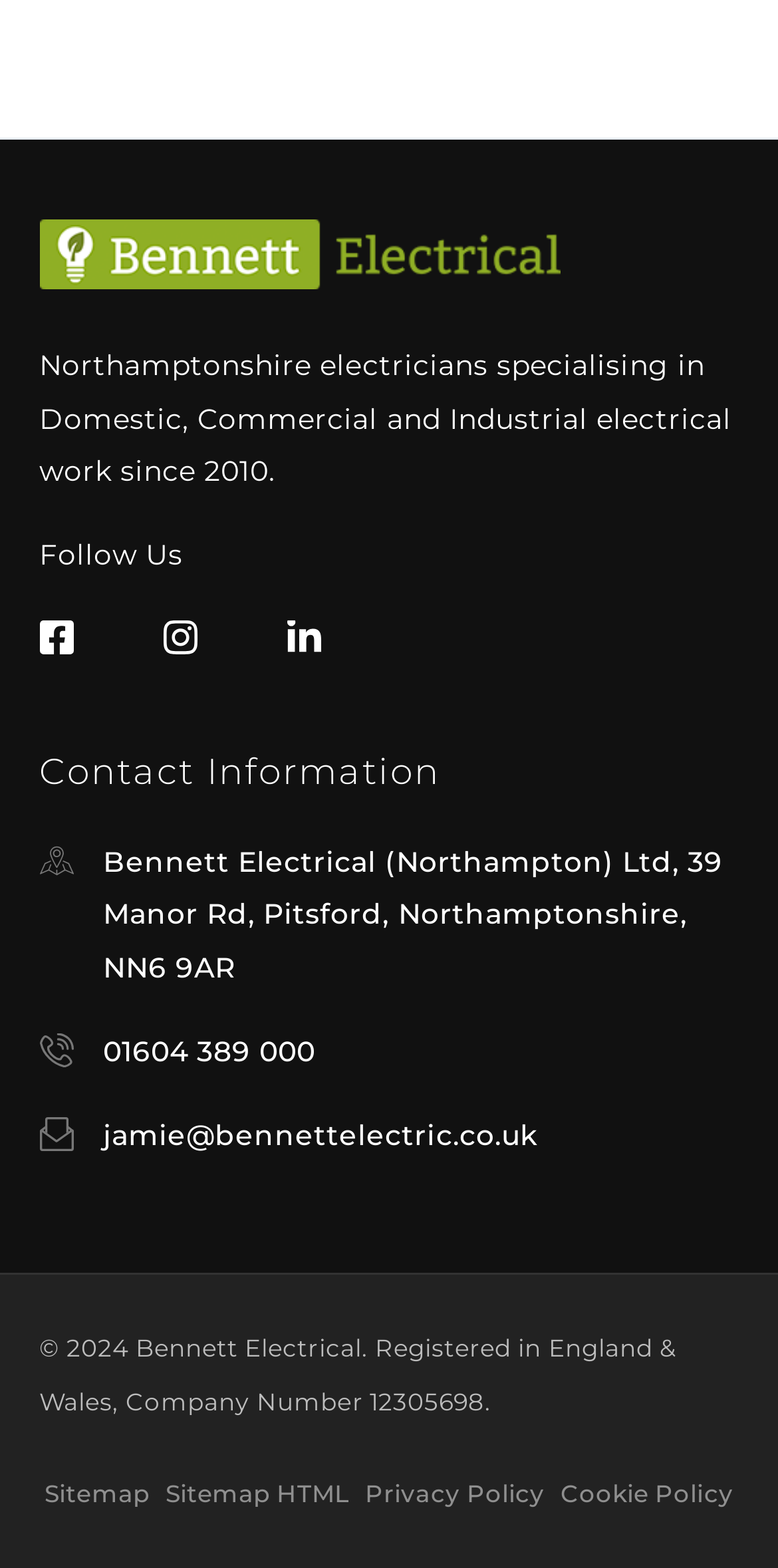Respond to the following question with a brief word or phrase:
What is the company name?

Bennett Electrical